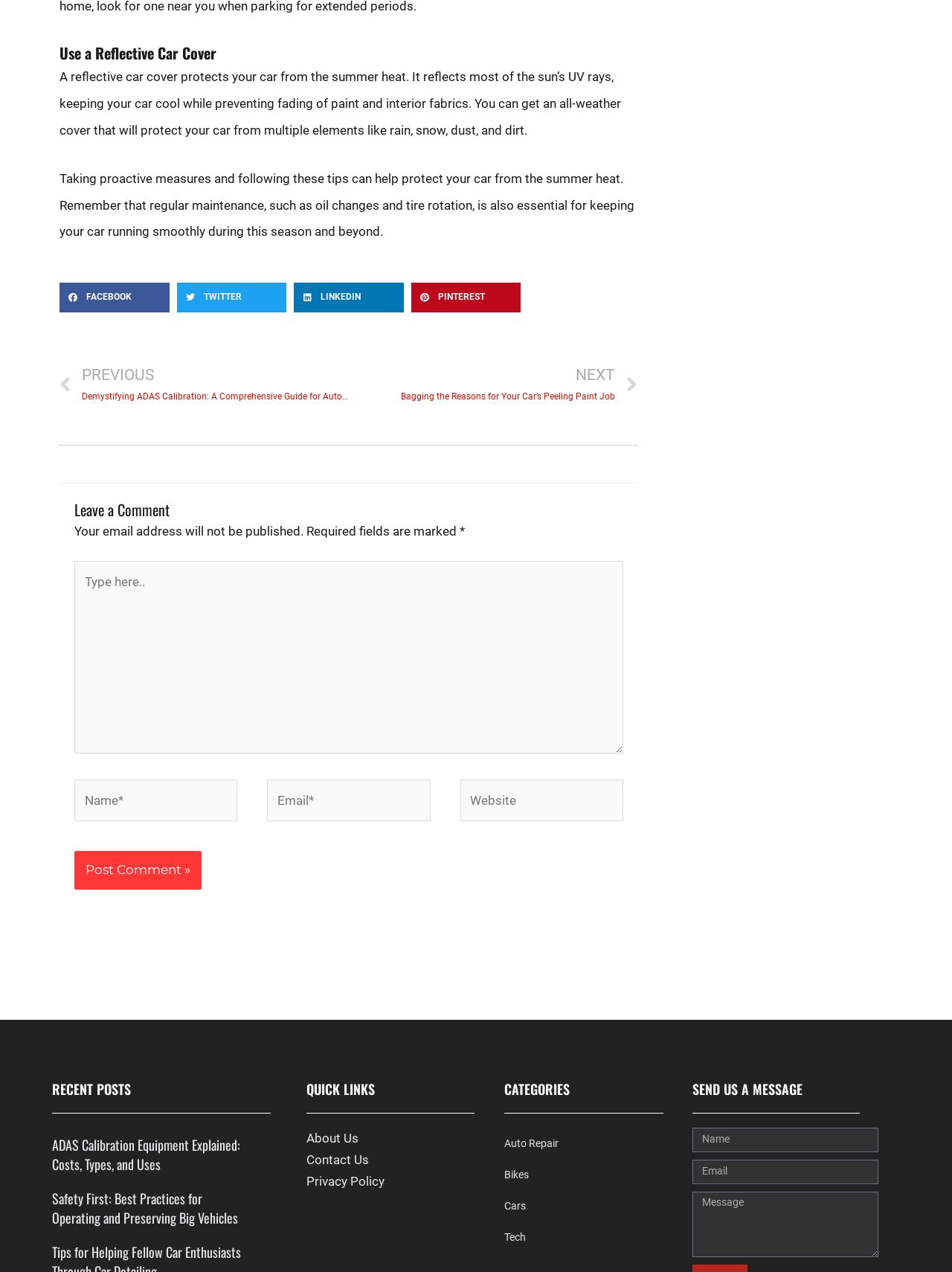Please indicate the bounding box coordinates for the clickable area to complete the following task: "Share on facebook". The coordinates should be specified as four float numbers between 0 and 1, i.e., [left, top, right, bottom].

[0.062, 0.222, 0.178, 0.245]